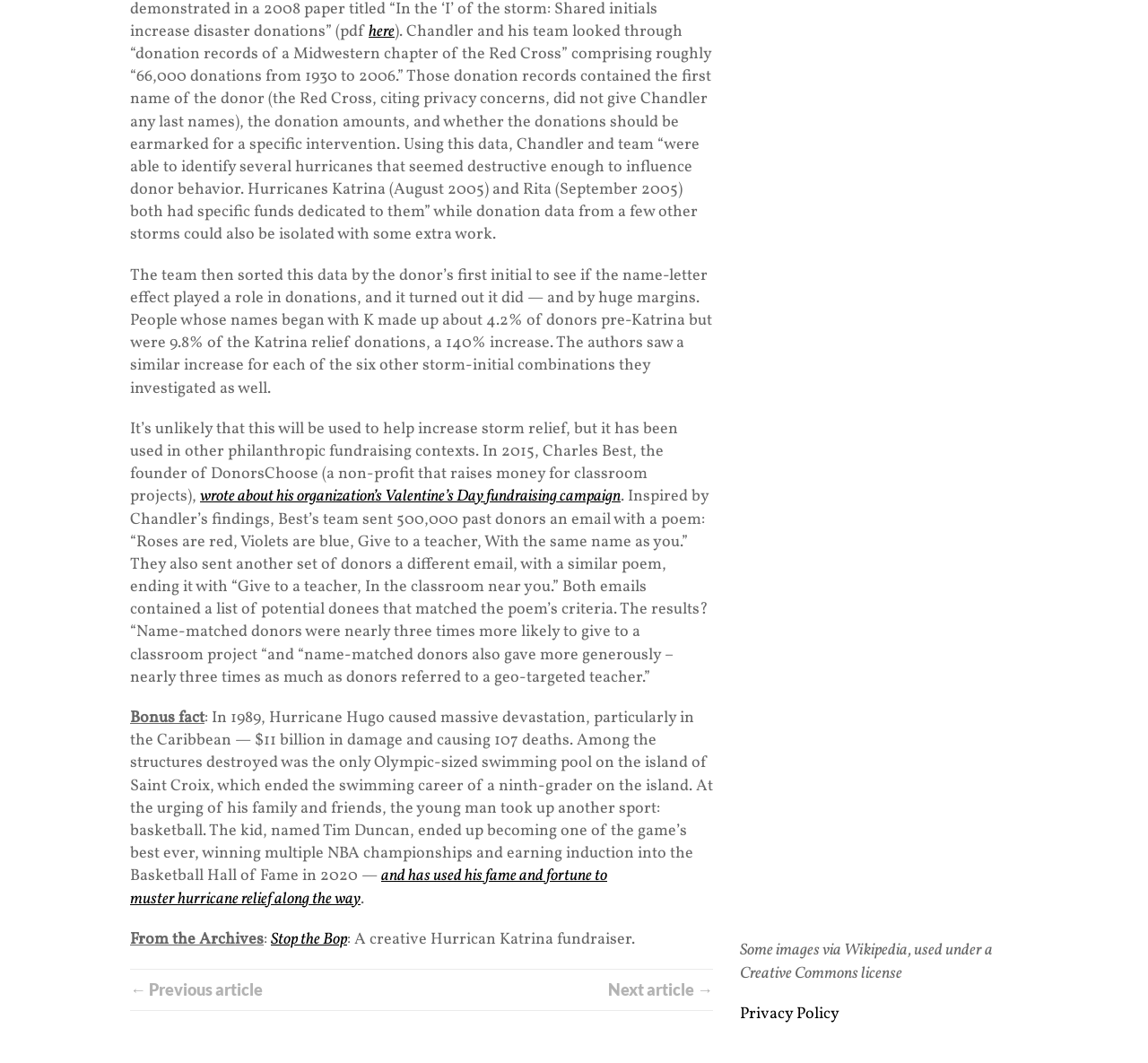Given the description of the UI element: "← Previous article", predict the bounding box coordinates in the form of [left, top, right, bottom], with each value being a float between 0 and 1.

[0.113, 0.921, 0.229, 0.94]